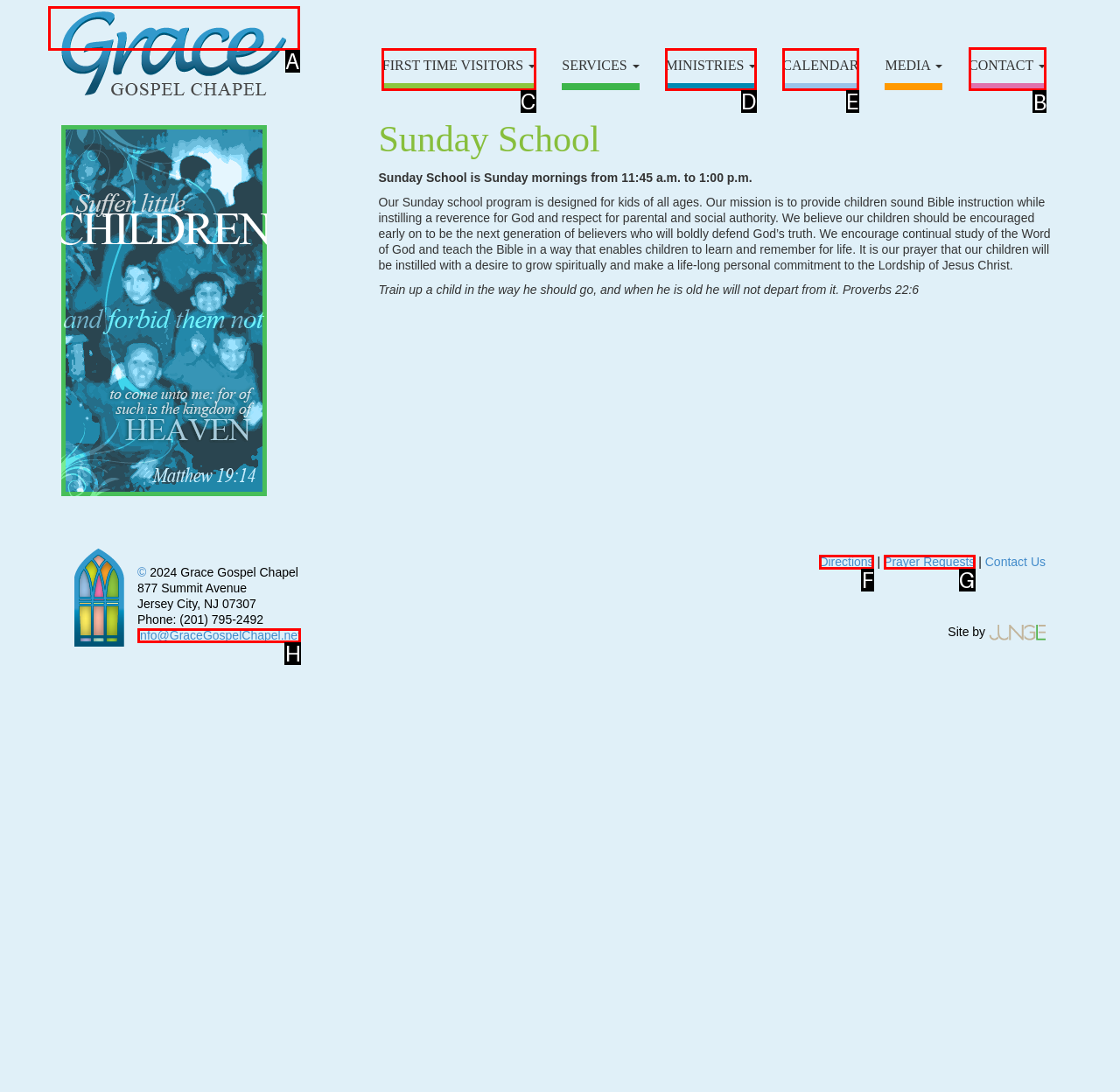Show which HTML element I need to click to perform this task: Contact the chapel Answer with the letter of the correct choice.

B